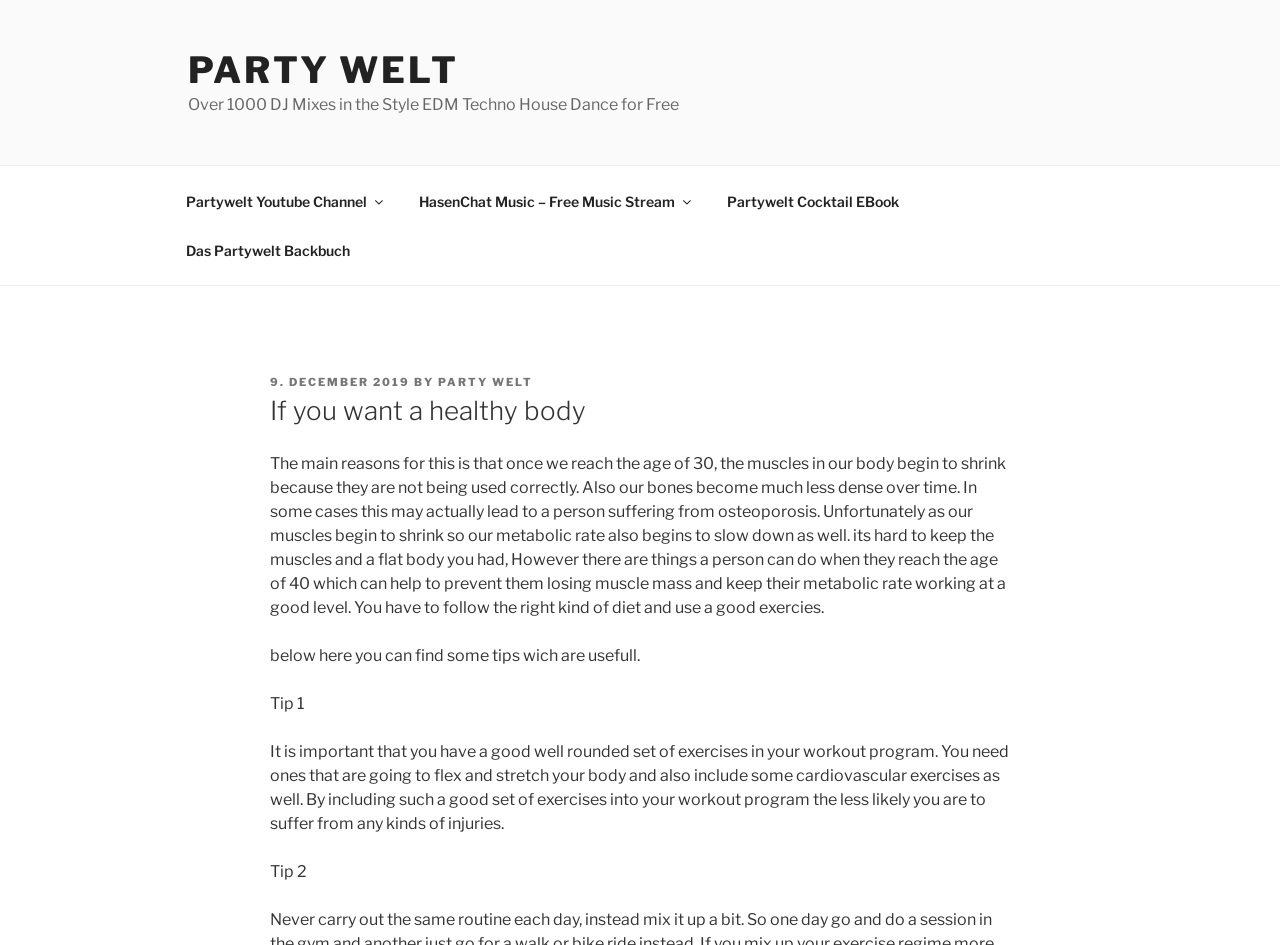Respond to the following question with a brief word or phrase:
What is the purpose of including cardiovascular exercises in a workout program?

To prevent injuries